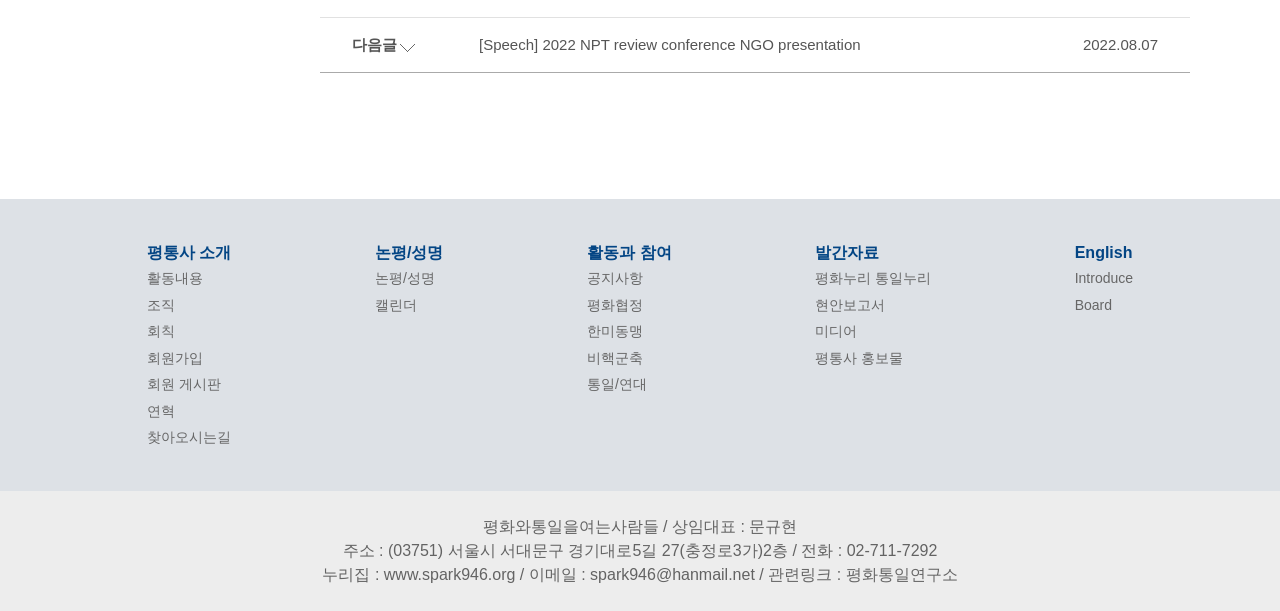Give a one-word or one-phrase response to the question: 
What is the address of the organization?

(03751) 서울시 서대문구 경기대로5길 27(충정로3가)2층